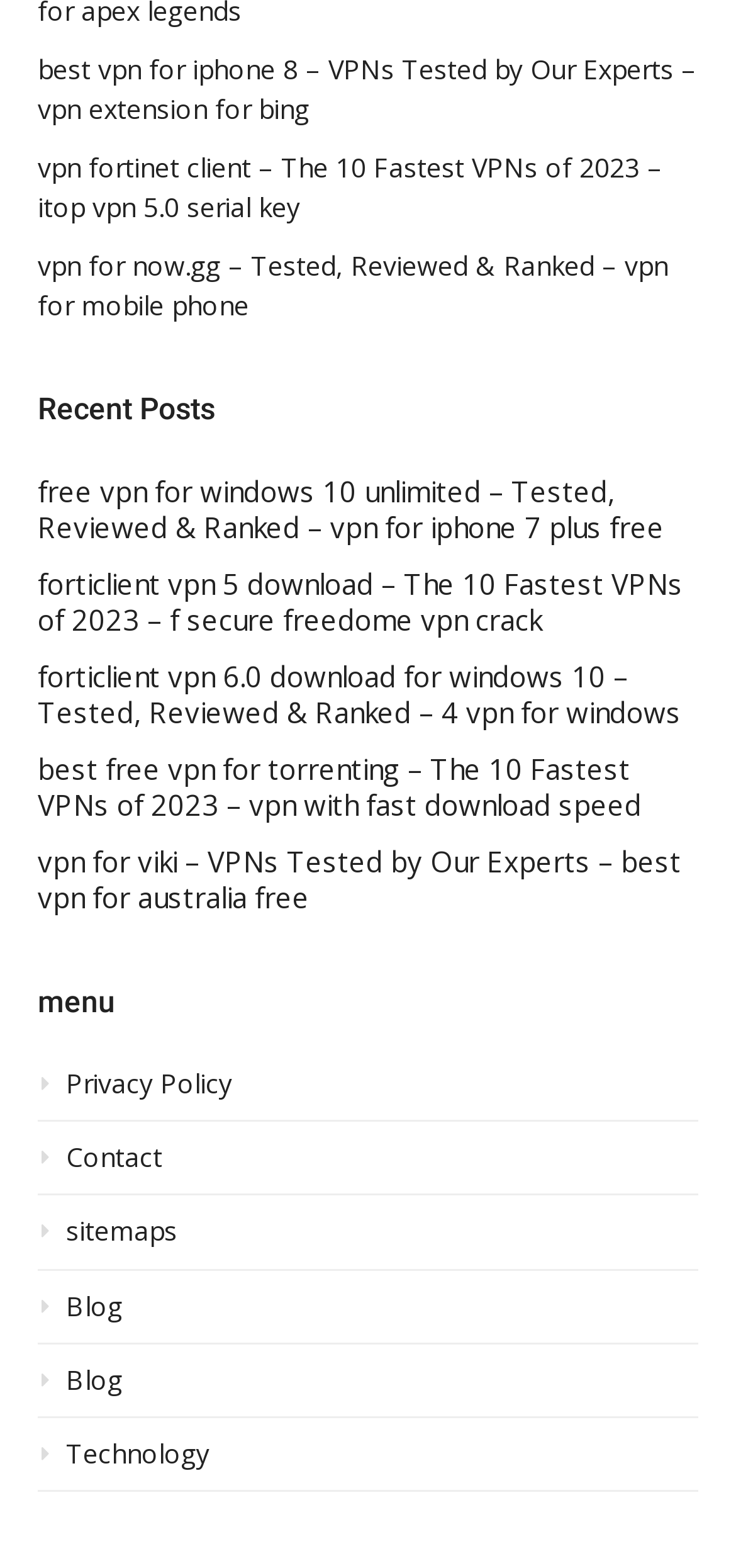Using the provided description: "Privacy Policy", find the bounding box coordinates of the corresponding UI element. The output should be four float numbers between 0 and 1, in the format [left, top, right, bottom].

[0.051, 0.68, 0.949, 0.716]